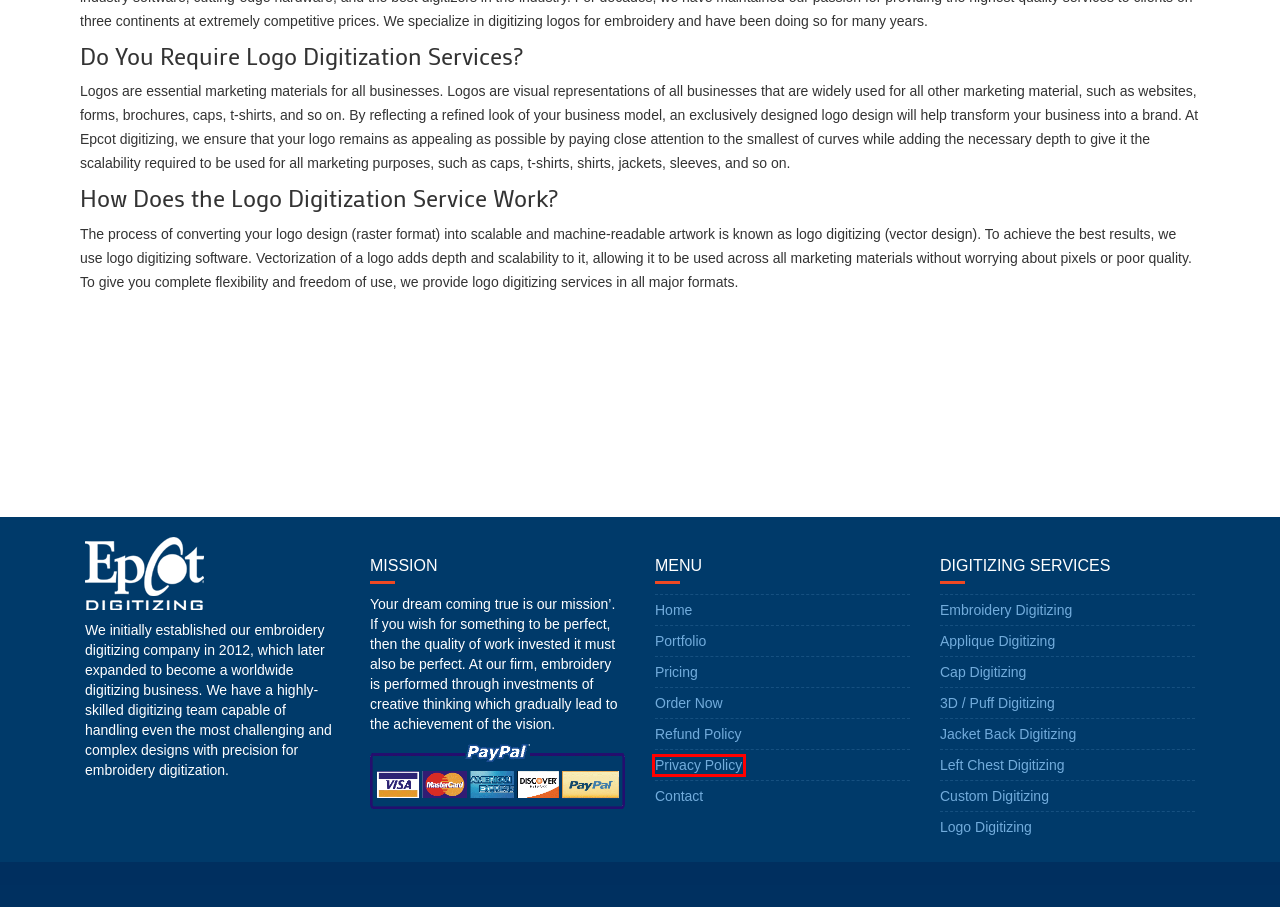You have a screenshot of a webpage with a red bounding box highlighting a UI element. Your task is to select the best webpage description that corresponds to the new webpage after clicking the element. Here are the descriptions:
A. Jacket Back Digitizing – Epcot Digitizing
B. Refund Policy – Epcot Digitizing
C. Embroidery Digitizing – Epcot Digitizing
D. Portfolio – Epcot Digitizing
E. Custom Patches – Epcot Digitizing
F. Applique Digitizing – Epcot Digitizing
G. Privacy Policy – Epcot Digitizing
H. Cap Digitizing – Epcot Digitizing

G